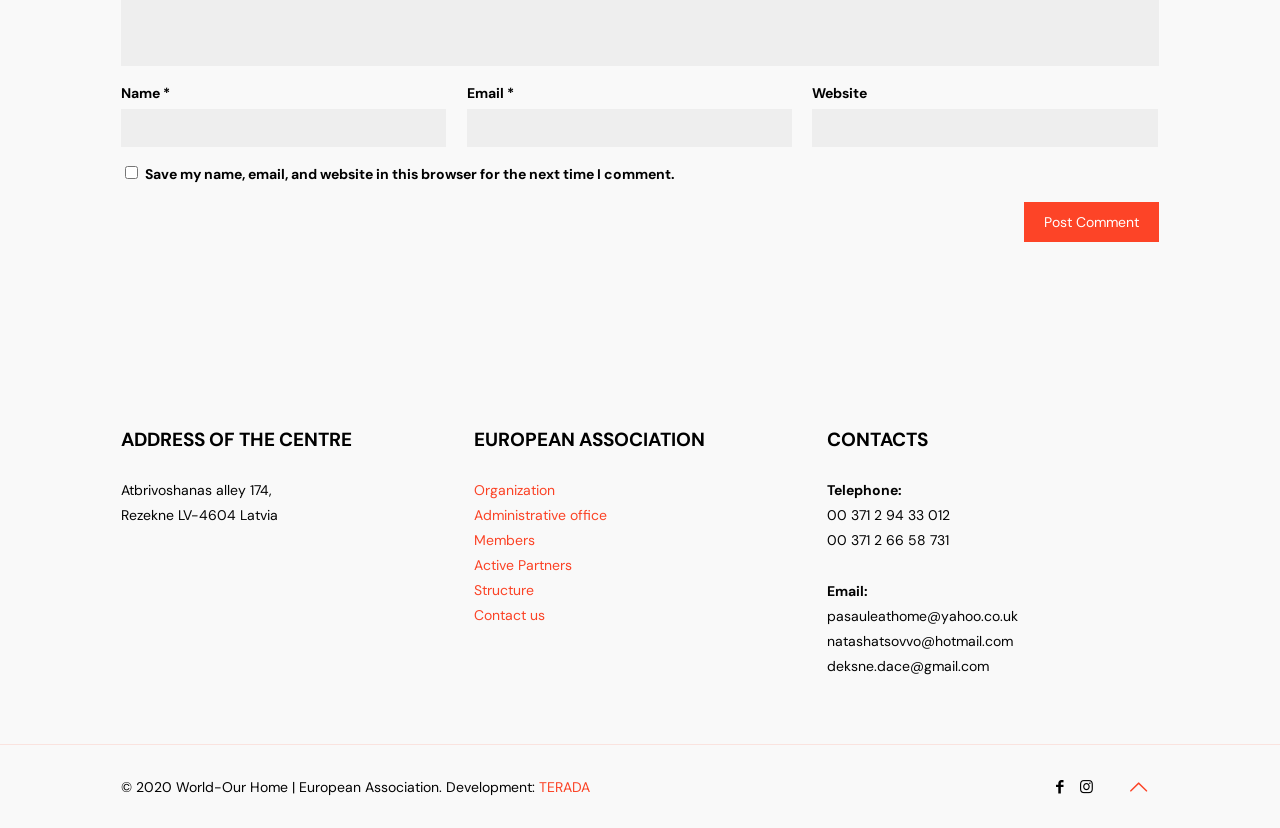Identify the bounding box coordinates for the UI element that matches this description: "parent_node: Name * name="author"".

[0.094, 0.131, 0.348, 0.177]